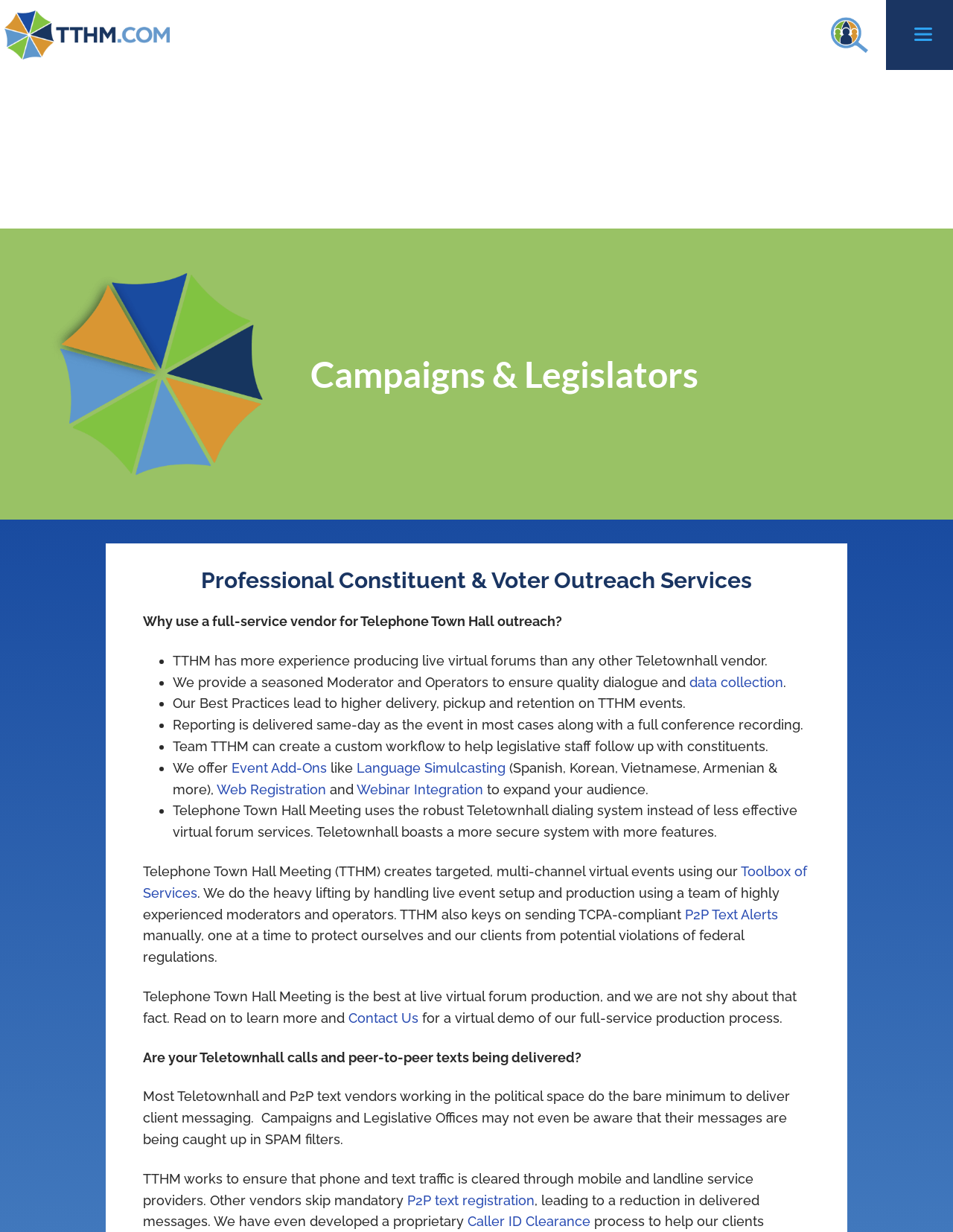Please give a succinct answer to the question in one word or phrase:
What services does TTHM provide?

Virtual events and outreach services